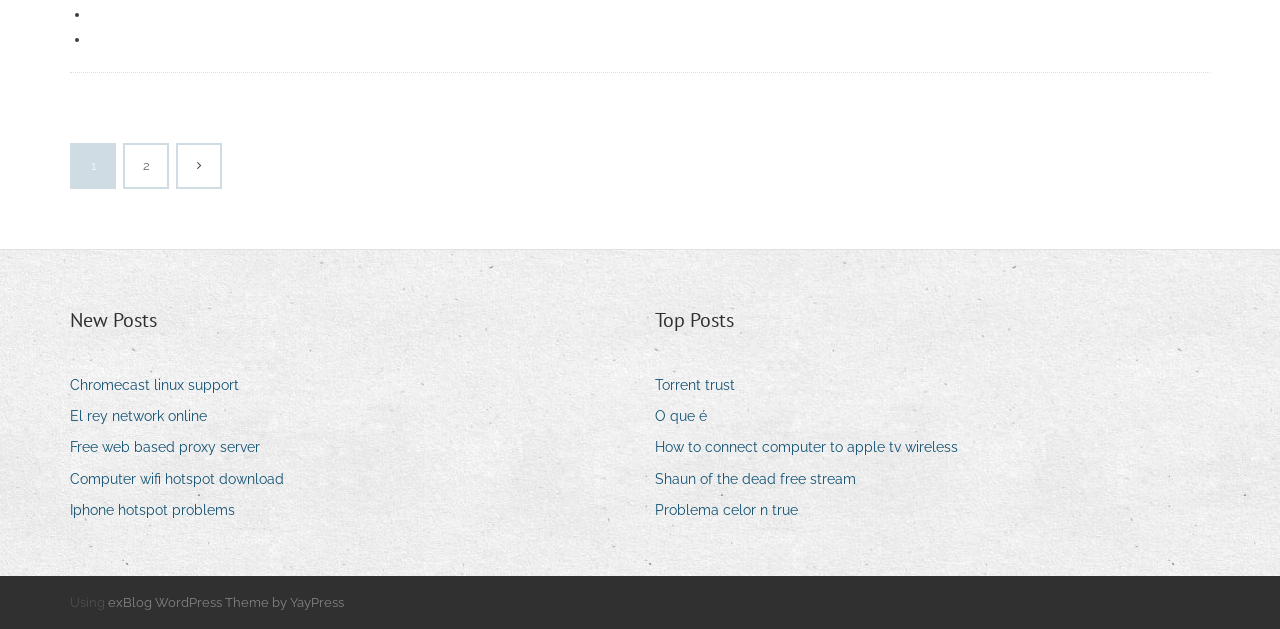How many links are there in the 'Top Posts' section?
From the image, provide a succinct answer in one word or a short phrase.

5